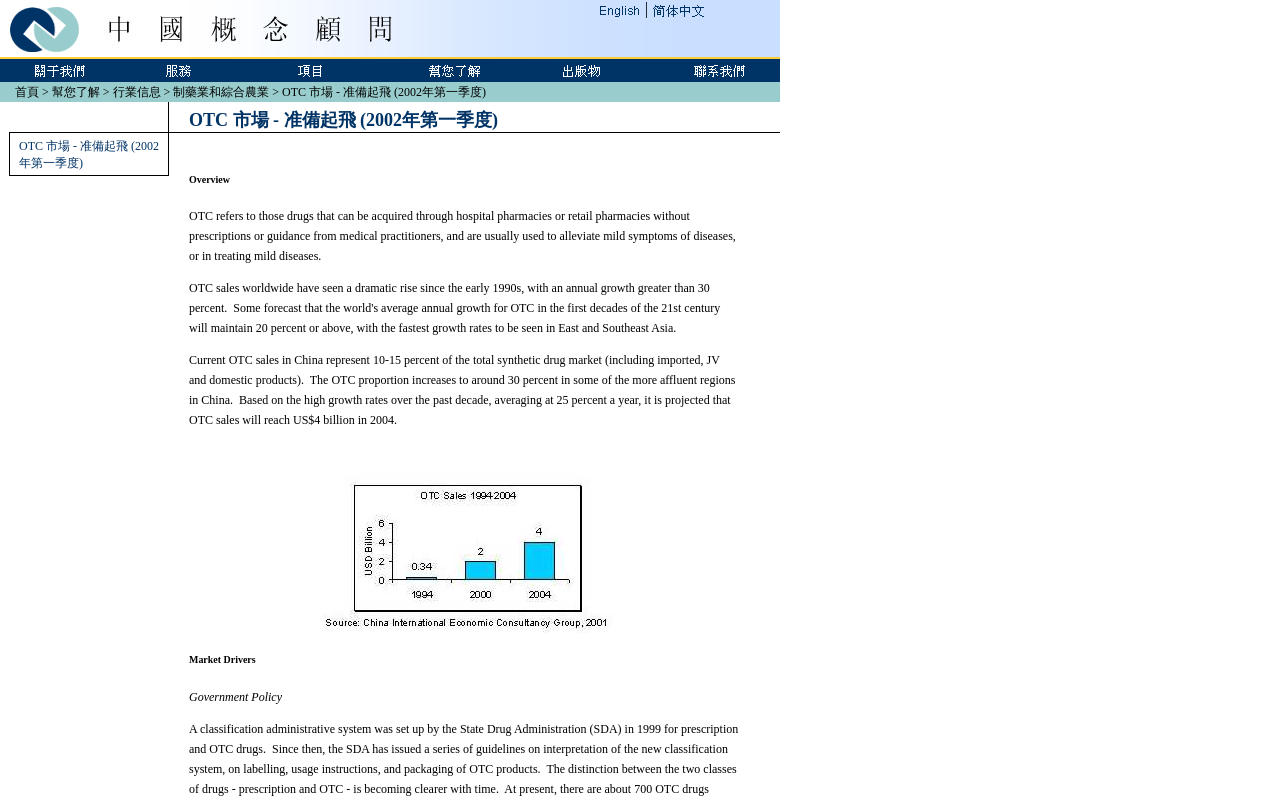Pinpoint the bounding box coordinates of the area that must be clicked to complete this instruction: "Click the link to view industry information".

[0.062, 0.054, 0.338, 0.075]